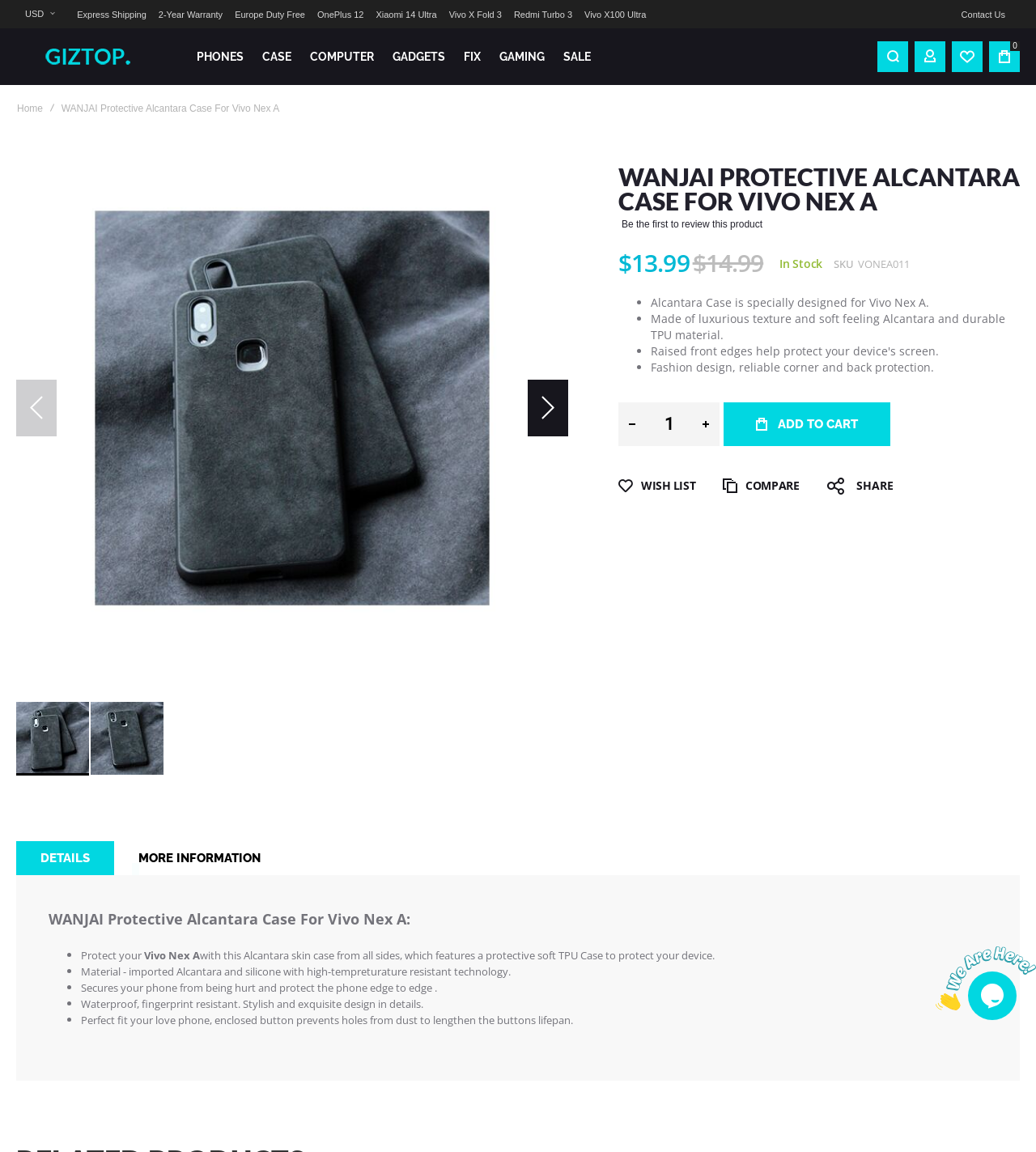Locate the bounding box coordinates of the area to click to fulfill this instruction: "Click the 'Contact Us' link". The bounding box should be presented as four float numbers between 0 and 1, in the order [left, top, right, bottom].

[0.923, 0.005, 0.975, 0.019]